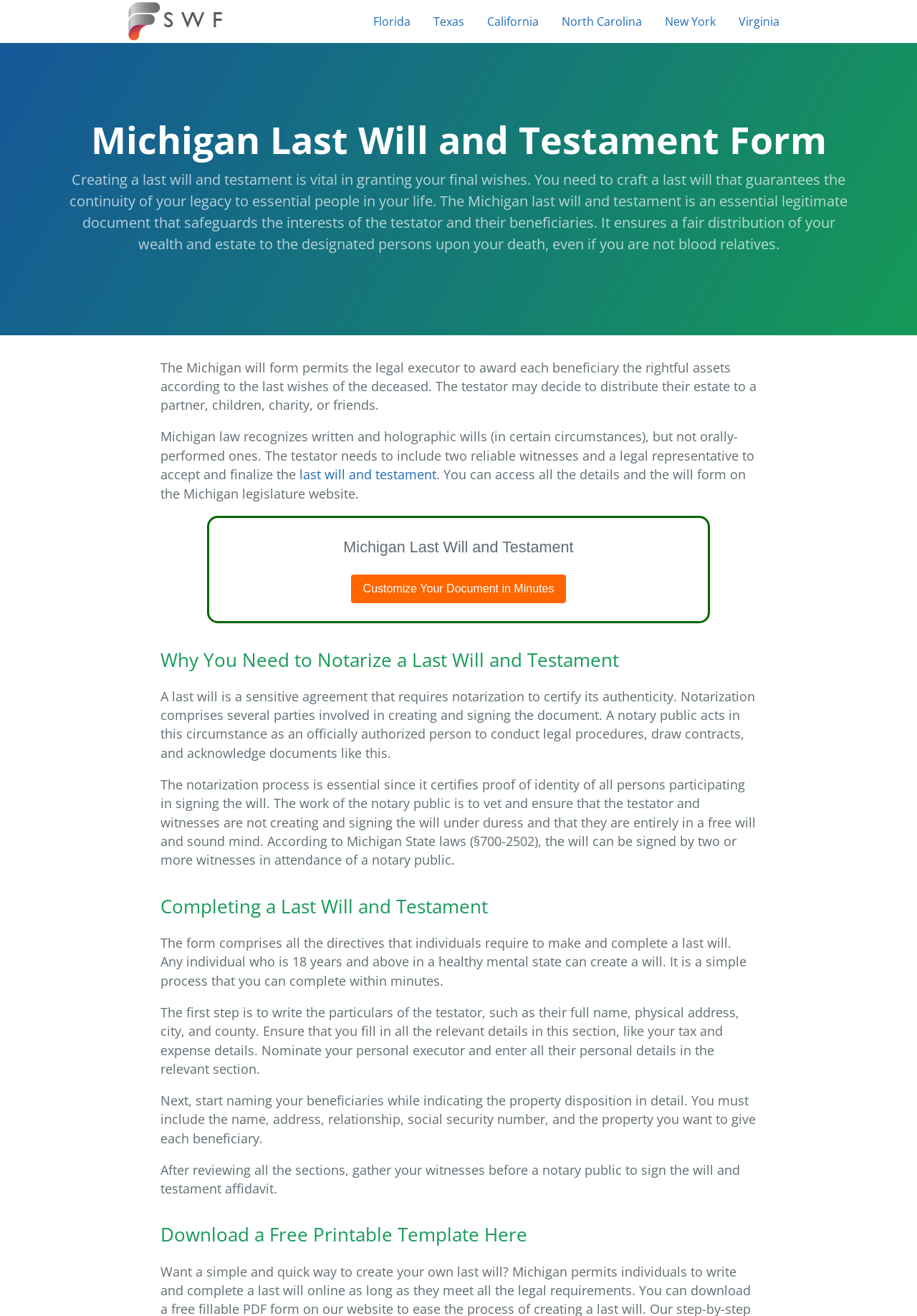Locate the headline of the webpage and generate its content.

Michigan Last Will and Testament Form